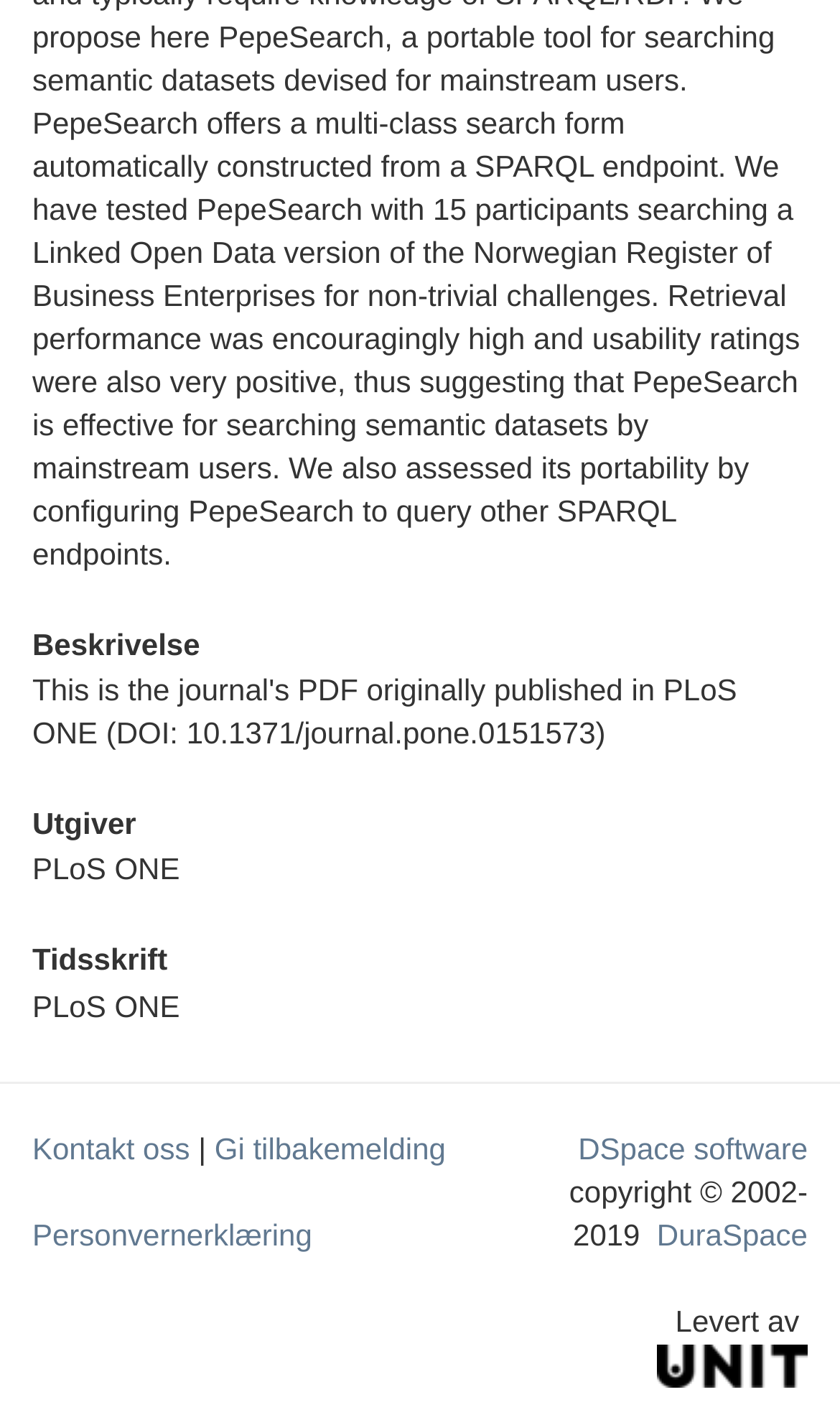Identify the bounding box for the UI element described as: "DSpace software". Ensure the coordinates are four float numbers between 0 and 1, formatted as [left, top, right, bottom].

[0.688, 0.799, 0.962, 0.823]